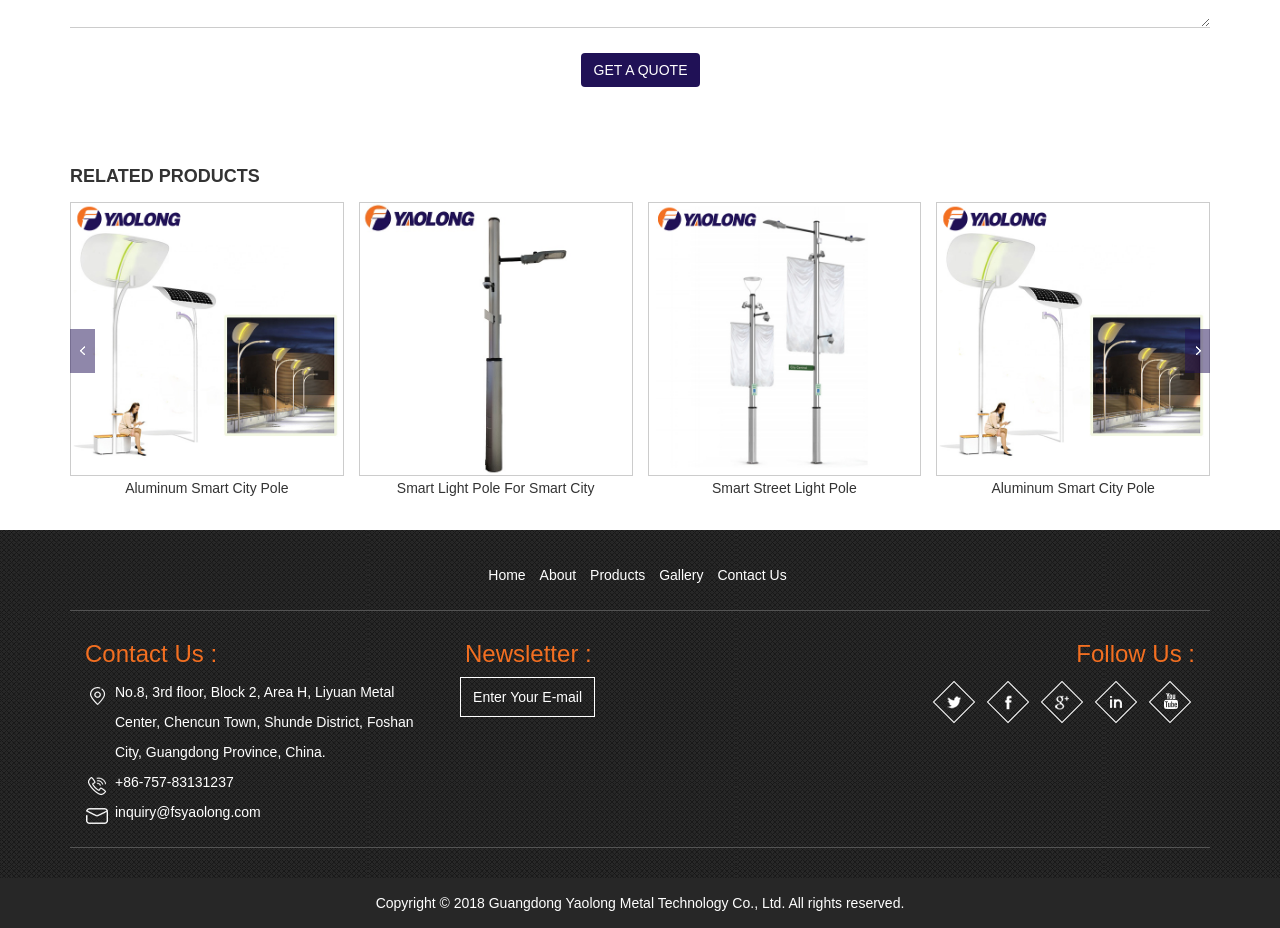What is the copyright year of the company?
Could you give a comprehensive explanation in response to this question?

The copyright information is located at the bottom of the webpage and reads 'Copyright © 2018 Guangdong Yaolong Metal Technology Co., Ltd. All rights reserved.', which indicates that the copyright year is 2018.